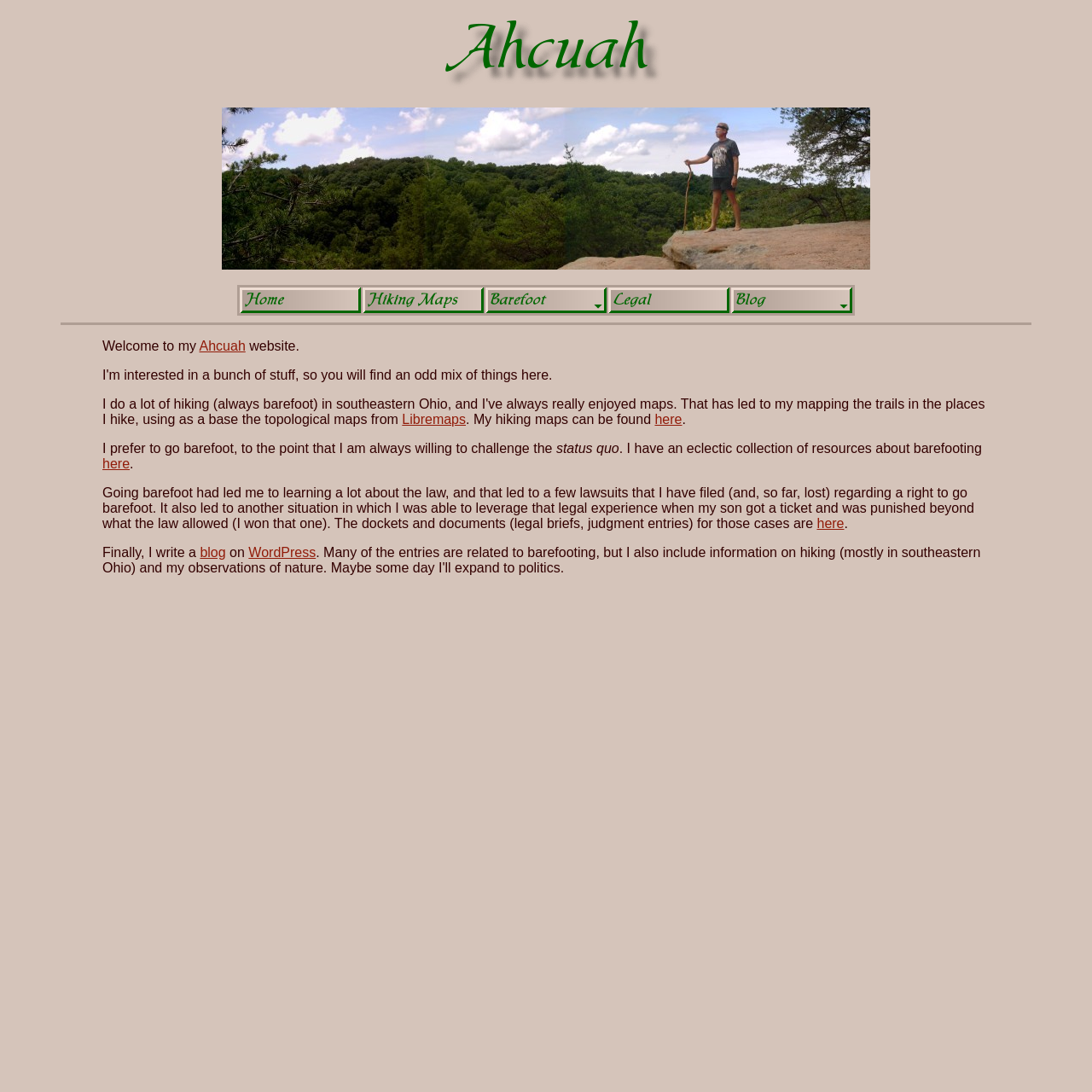Where can the hiking maps be found?
Please ensure your answer is as detailed and informative as possible.

The hiking maps can be found by clicking on the 'here' link, which is mentioned in the text 'My hiking maps can be found here'.